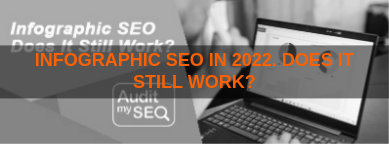Give a one-word or short phrase answer to the question: 
What is the laptop set against?

A blurred background